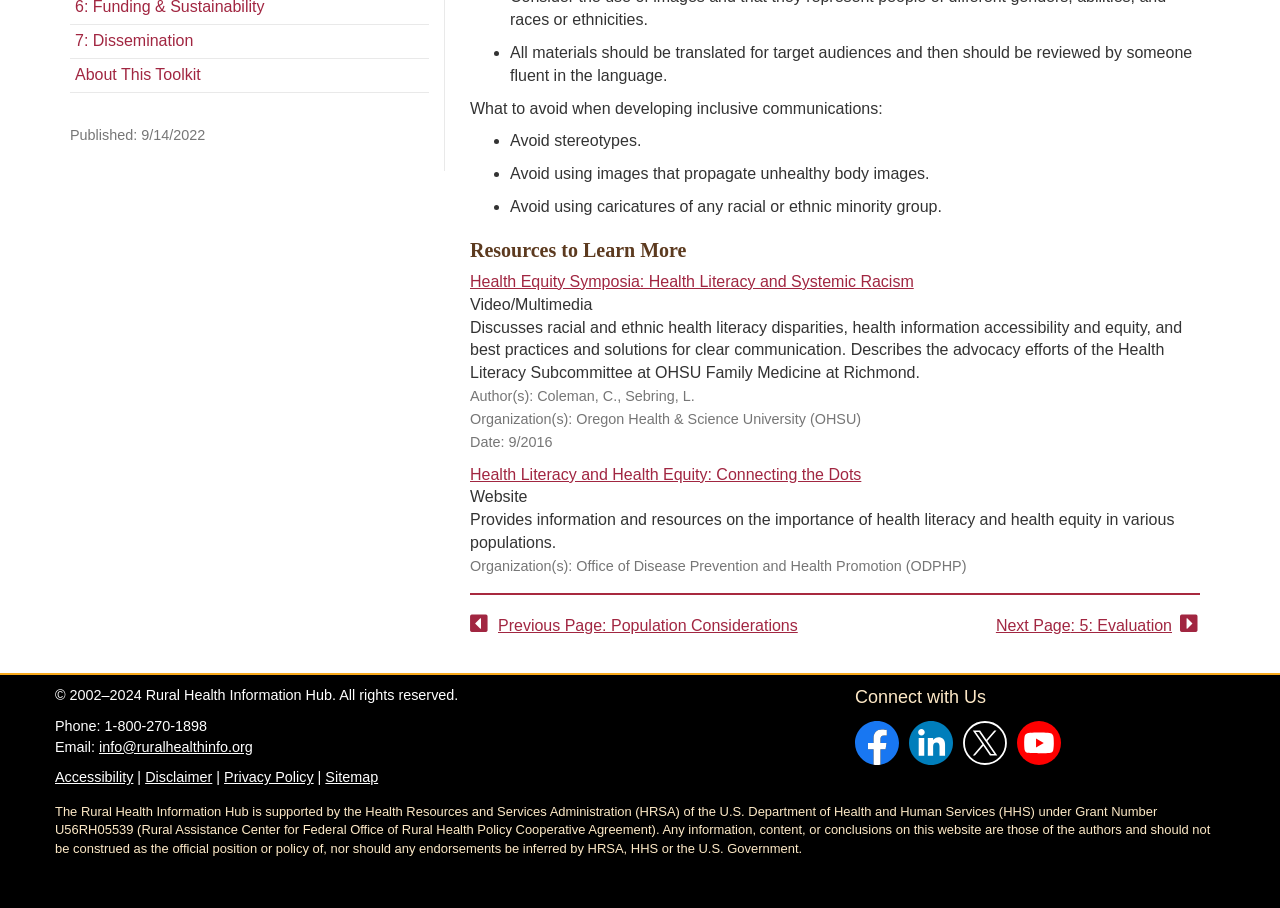Find the bounding box coordinates of the UI element according to this description: "7: Dissemination".

[0.055, 0.033, 0.335, 0.058]